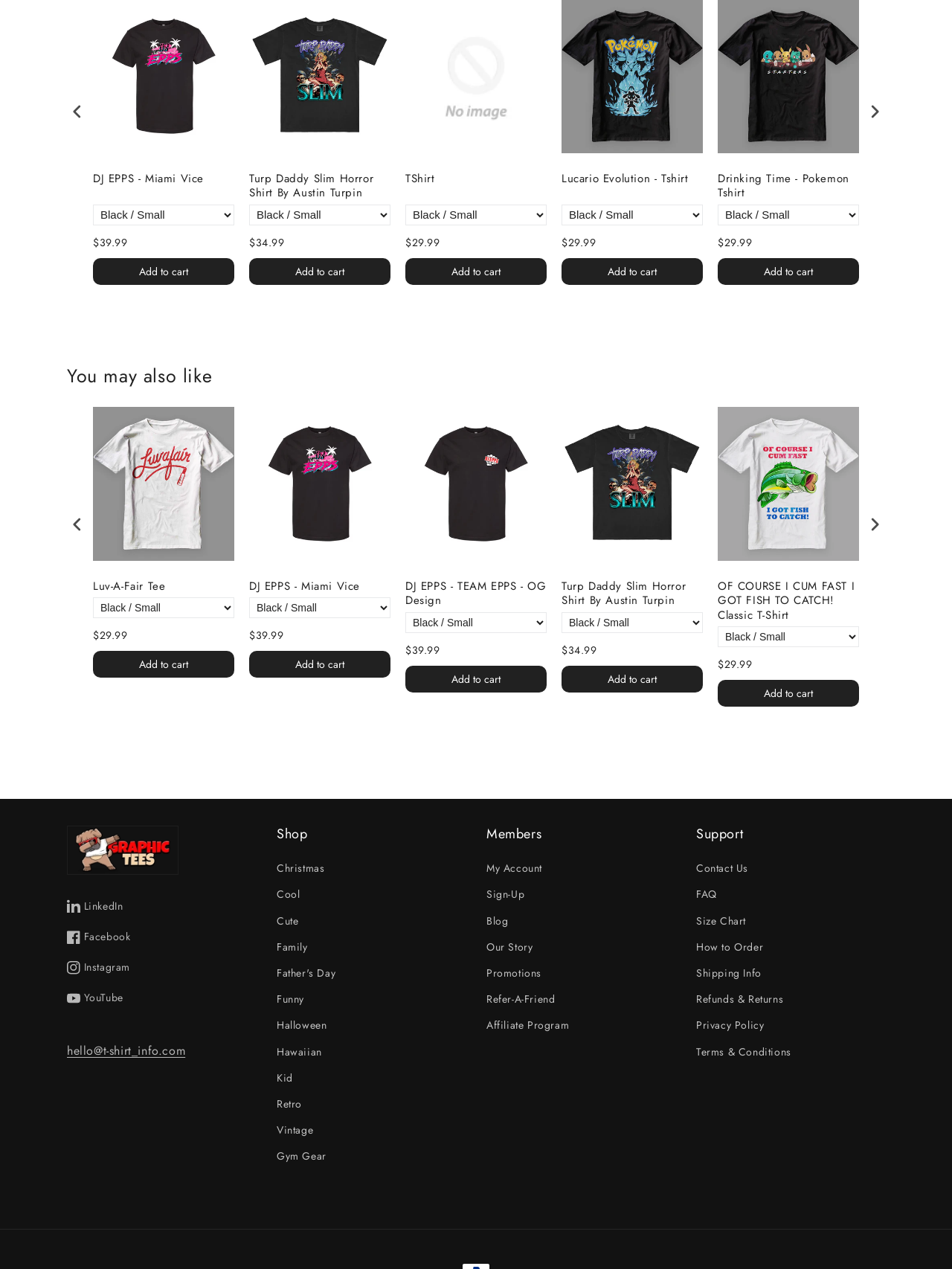Could you find the bounding box coordinates of the clickable area to complete this instruction: "Click the 'Shop' link"?

[0.291, 0.651, 0.489, 0.664]